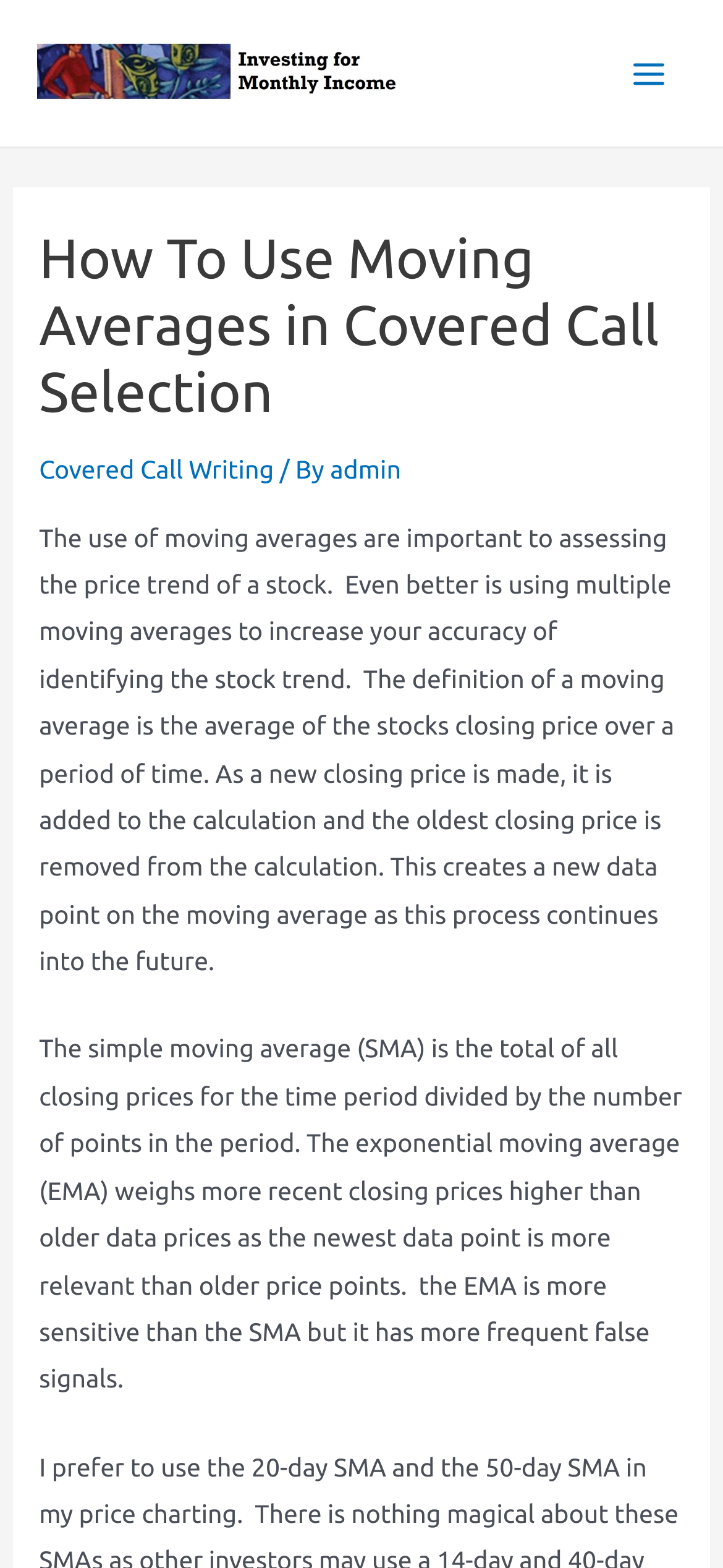Locate the bounding box of the user interface element based on this description: "alt="Monthly Income from Investing"".

[0.051, 0.036, 0.564, 0.054]